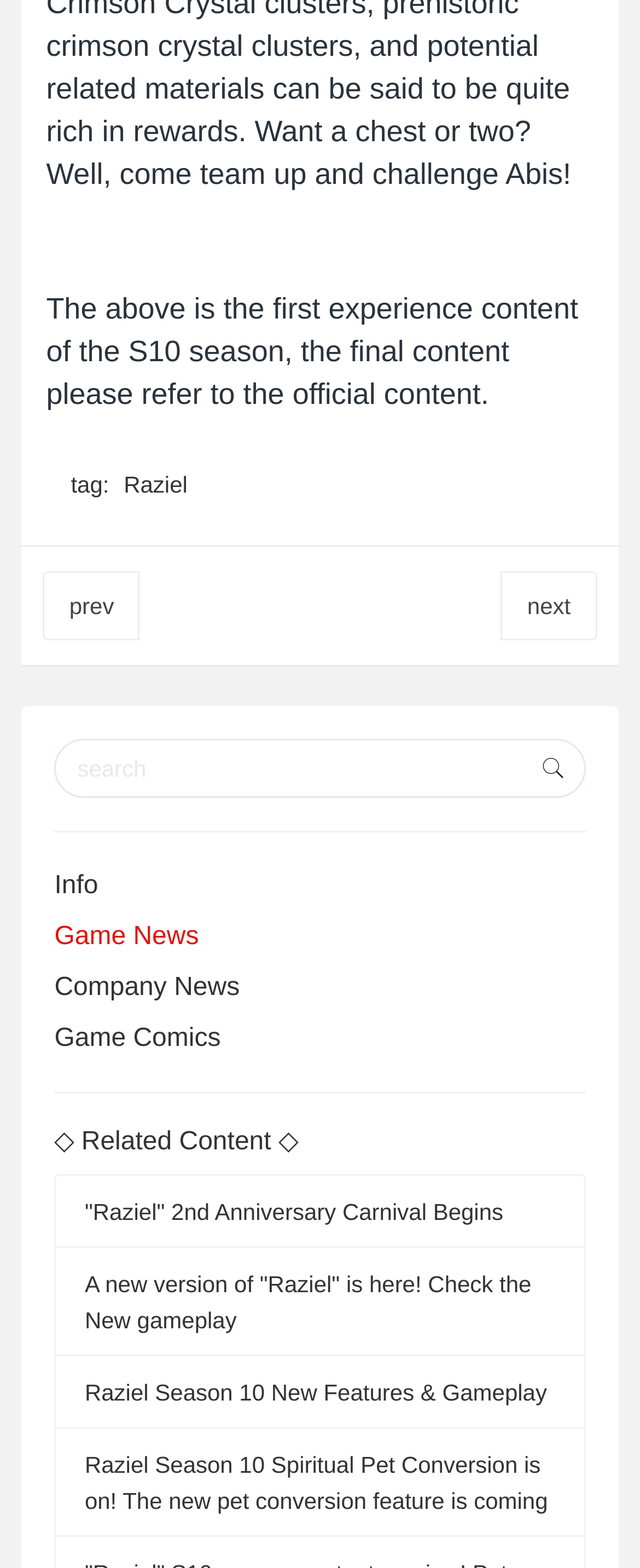Locate the bounding box coordinates of the region to be clicked to comply with the following instruction: "go to the previous page". The coordinates must be four float numbers between 0 and 1, in the form [left, top, right, bottom].

[0.067, 0.364, 0.219, 0.408]